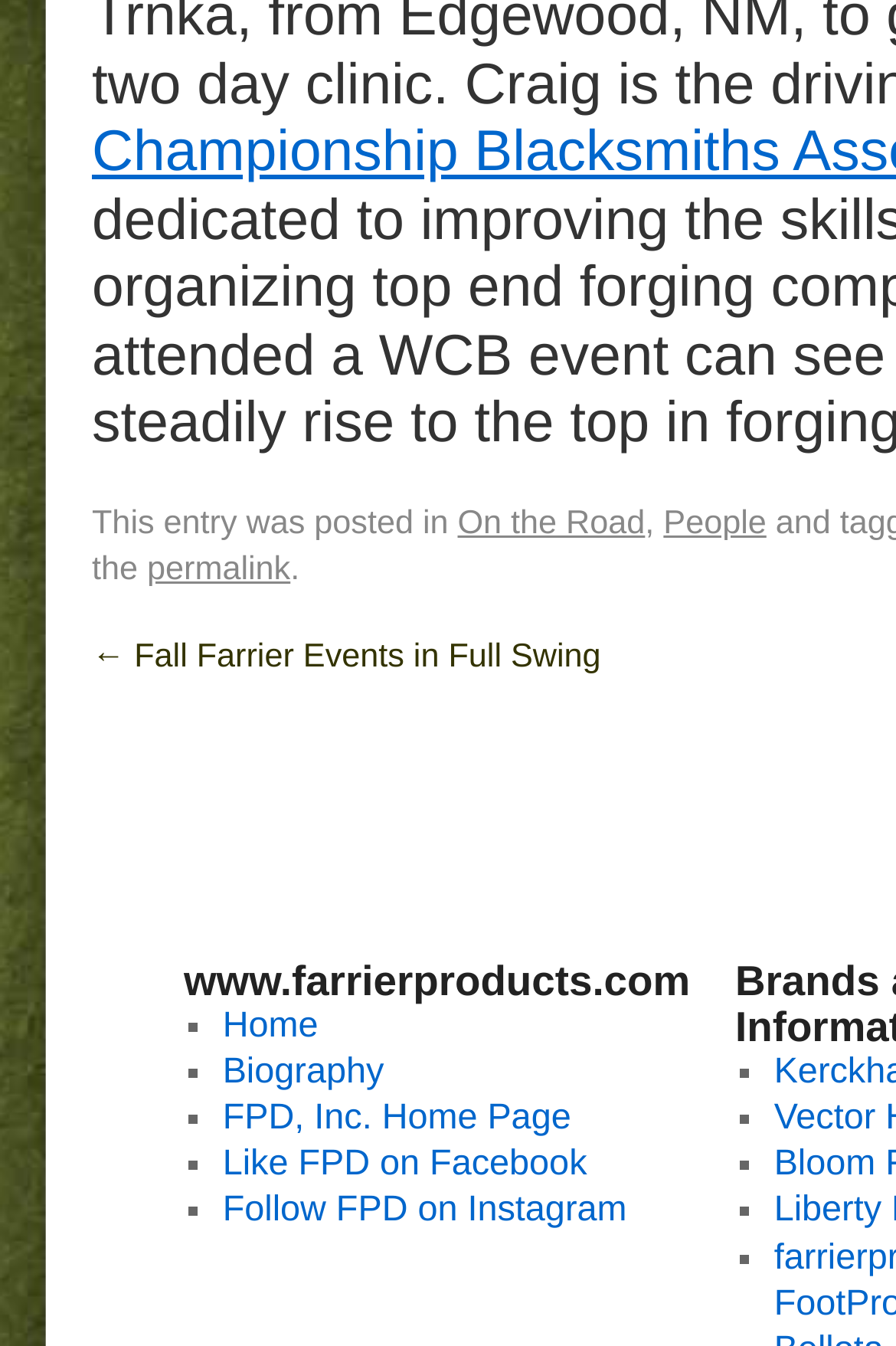Locate the bounding box coordinates of the clickable area to execute the instruction: "view permalink". Provide the coordinates as four float numbers between 0 and 1, represented as [left, top, right, bottom].

[0.164, 0.41, 0.324, 0.437]